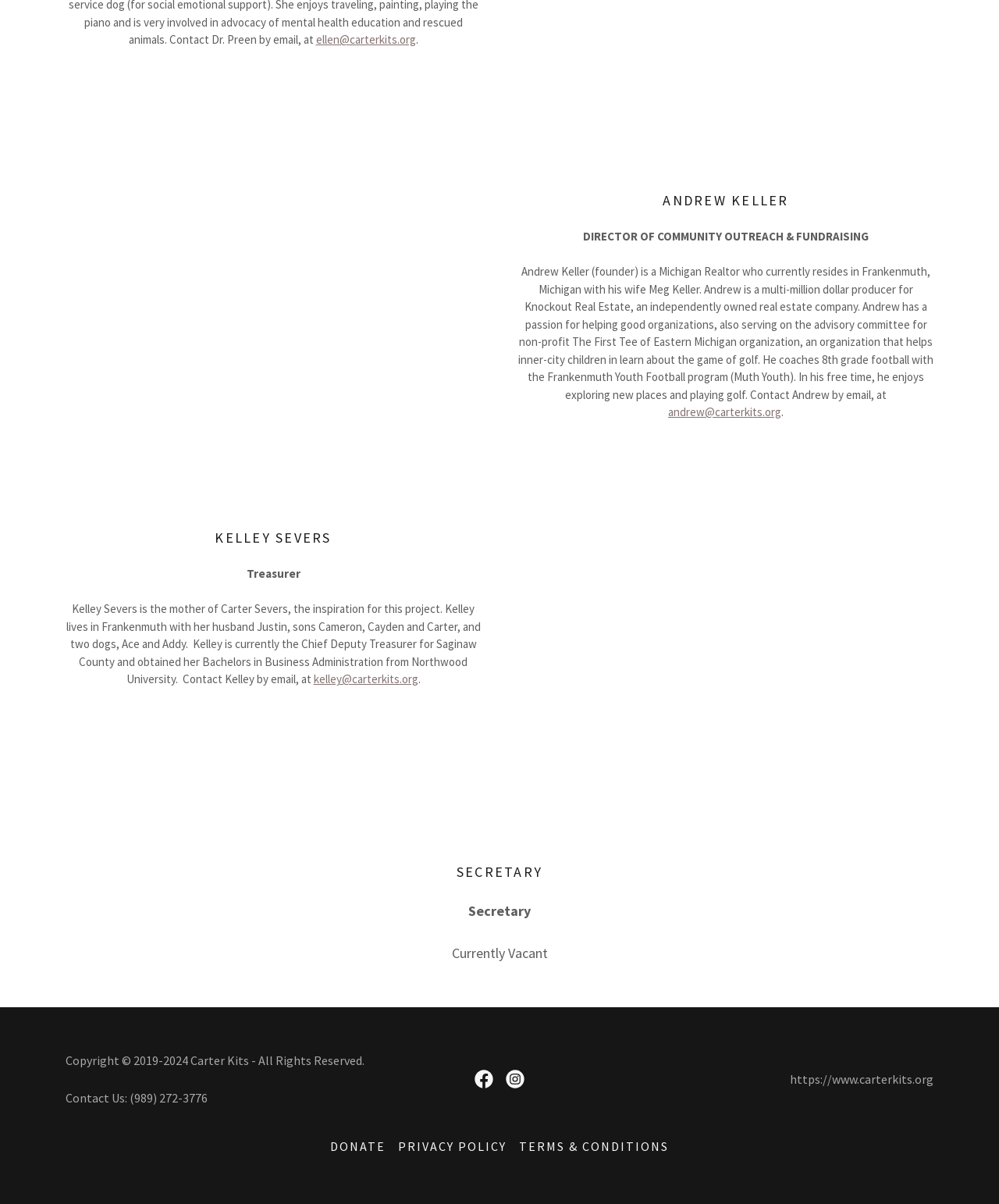Please determine the bounding box coordinates of the element to click on in order to accomplish the following task: "Email Ellen". Ensure the coordinates are four float numbers ranging from 0 to 1, i.e., [left, top, right, bottom].

[0.316, 0.027, 0.416, 0.039]